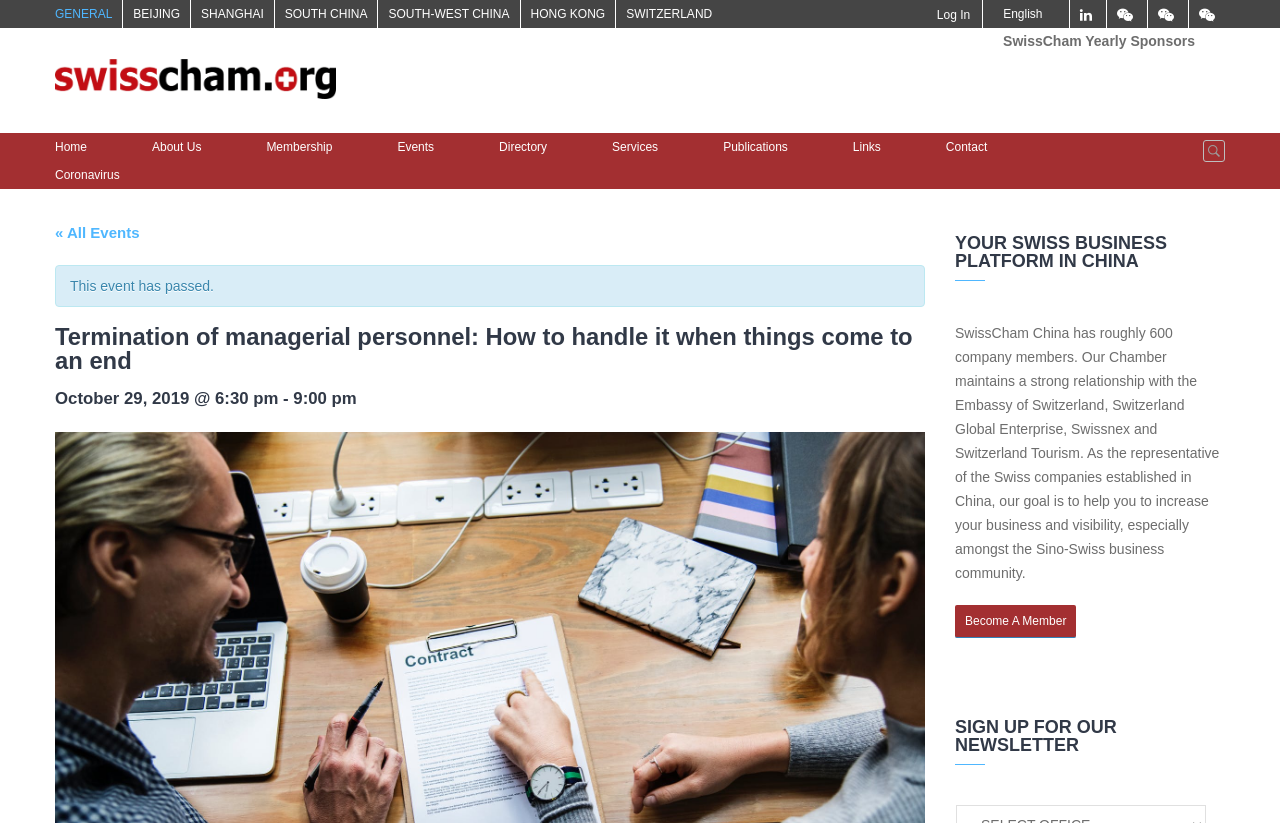Identify the bounding box coordinates for the region of the element that should be clicked to carry out the instruction: "Select 'English' language". The bounding box coordinates should be four float numbers between 0 and 1, i.e., [left, top, right, bottom].

[0.776, 0.0, 0.835, 0.033]